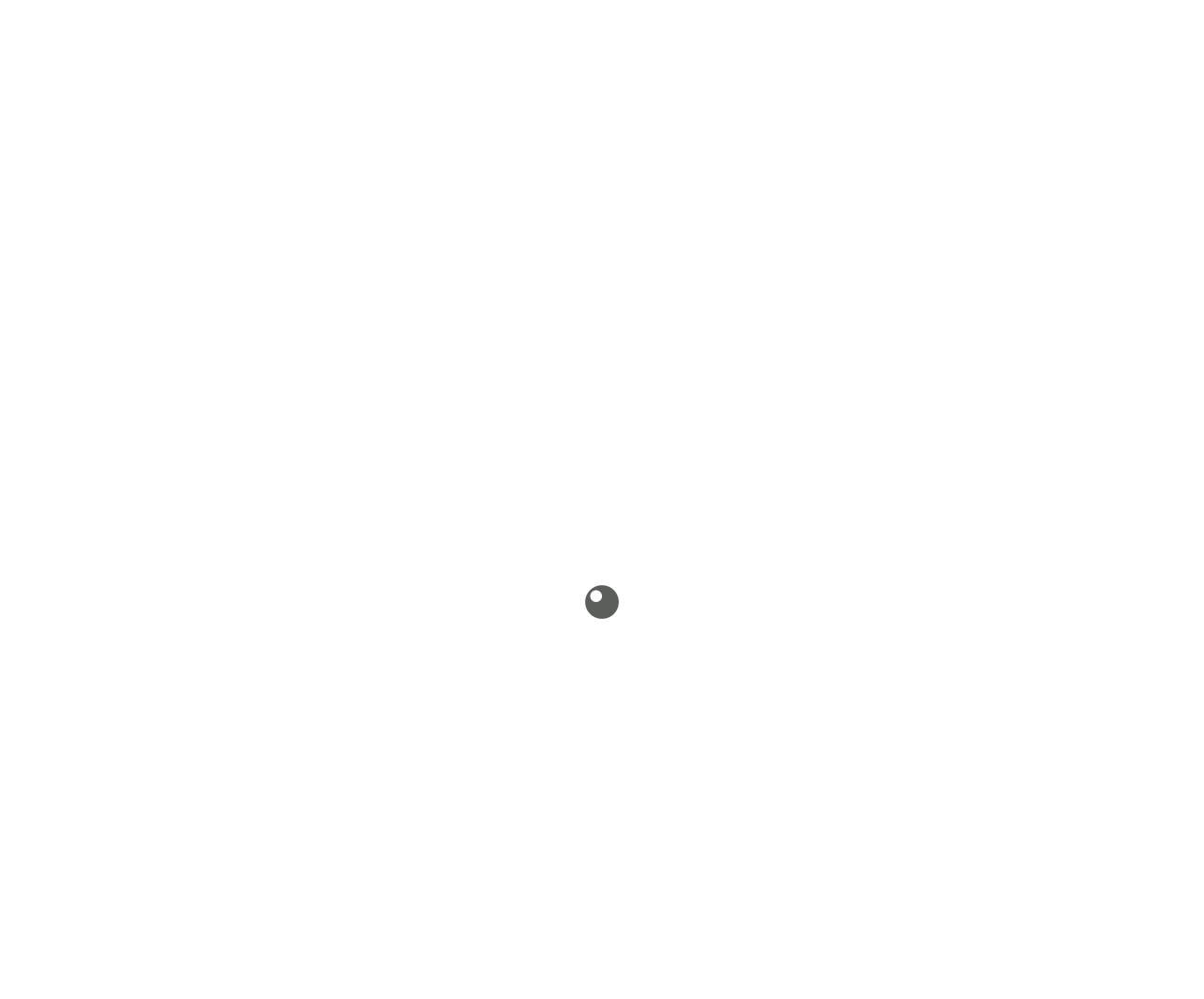Please identify the bounding box coordinates of the area that needs to be clicked to follow this instruction: "View the class schedule".

[0.38, 0.013, 0.514, 0.028]